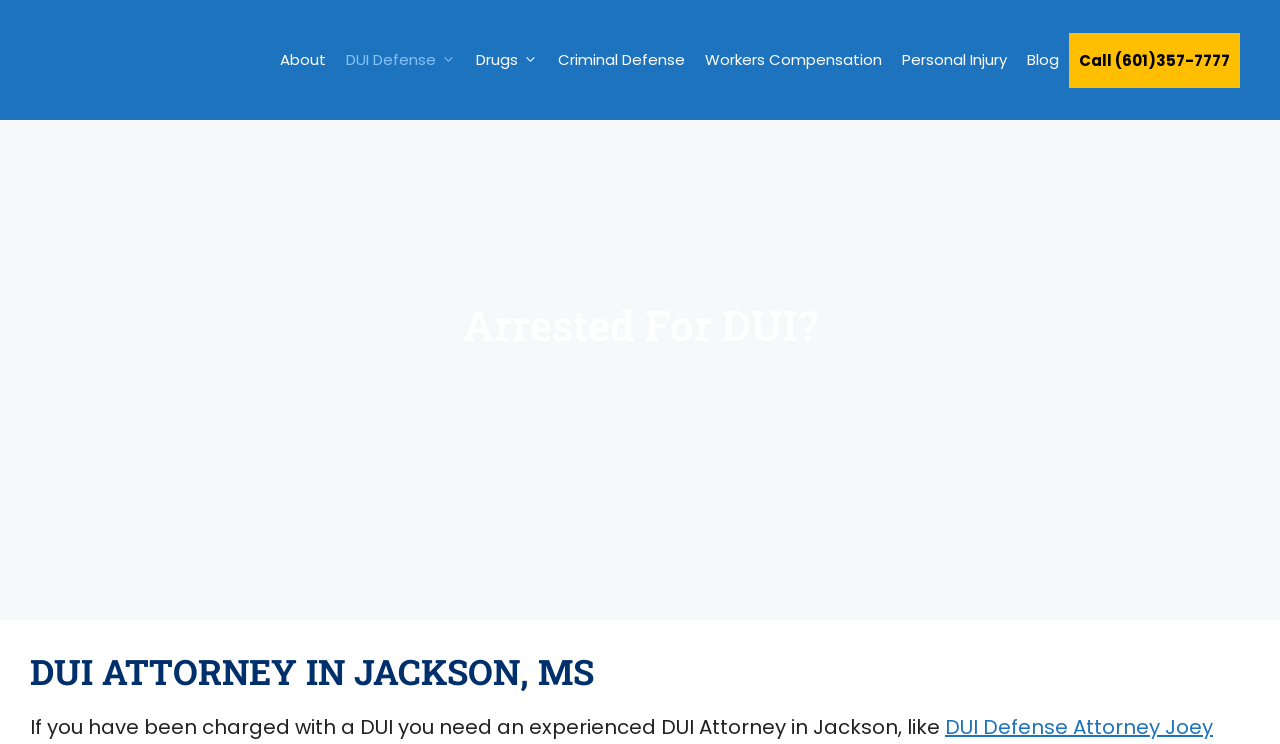Generate a comprehensive description of the webpage.

The webpage is about Big Man Law, a law firm specializing in DUI defense. At the top, there is a banner that spans the entire width of the page, containing a link to the law firm's website and an image of the firm's logo. Below the banner, there is a navigation menu with 8 links: About, DUI Defense, Drugs, Criminal Defense, Workers Compensation, Personal Injury, Blog, and a call-to-action link with a phone number.

Below the navigation menu, there is a large image that takes up most of the page's width, with a heading "Arrested For DUI?" and a subheading "DUI ATTORNEY IN JACKSON, MS" positioned on top of the image. The heading and subheading are centered and take up about half of the image's width.

At the bottom of the page, there is a paragraph of text that starts with "If you have been charged with a DUI you need an experienced DUI Attorney in Jackson, like..." The text is positioned below the image and spans about two-thirds of the page's width.

Overall, the webpage has a simple and clean layout, with a prominent image and clear headings that convey the law firm's specialty and location.